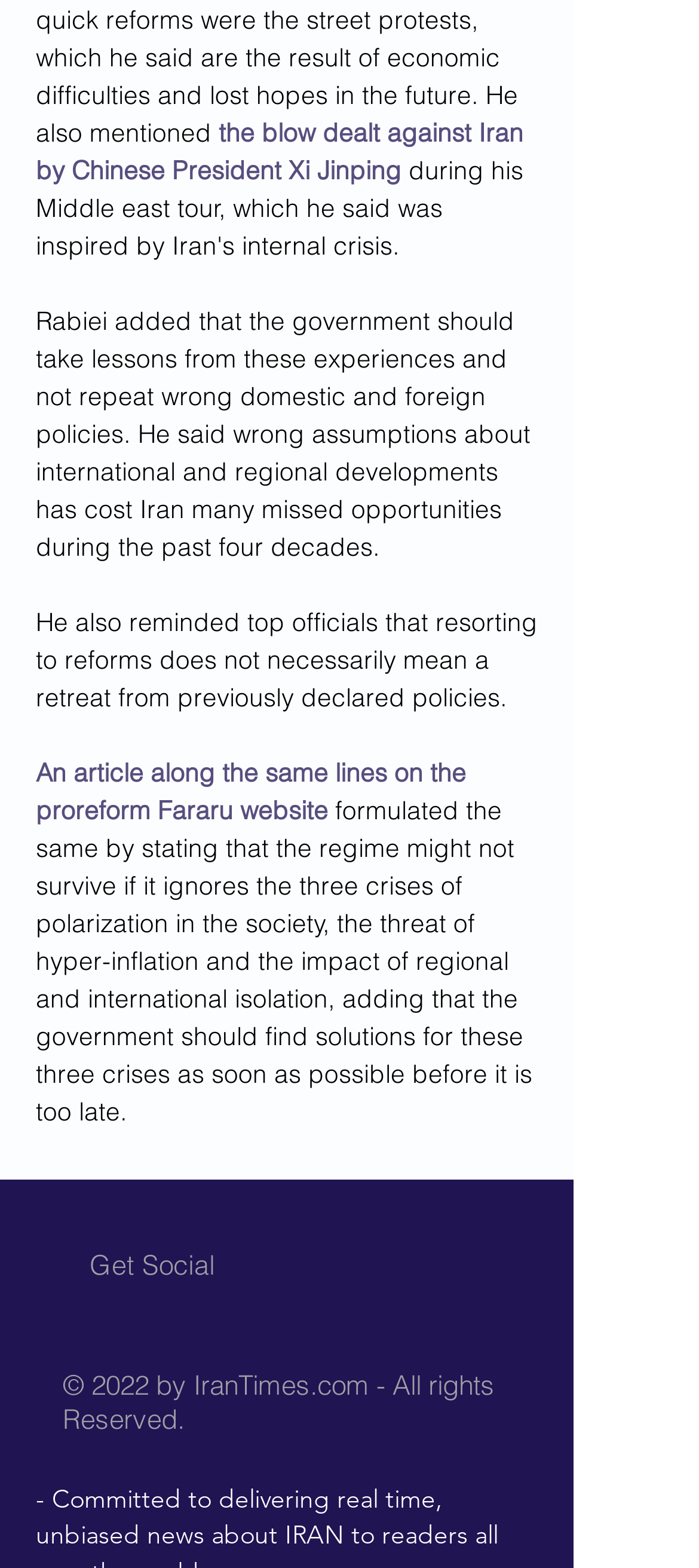What is the name of the website?
Refer to the image and provide a thorough answer to the question.

I found the website's name at the bottom of the webpage, where it is mentioned in the copyright information.